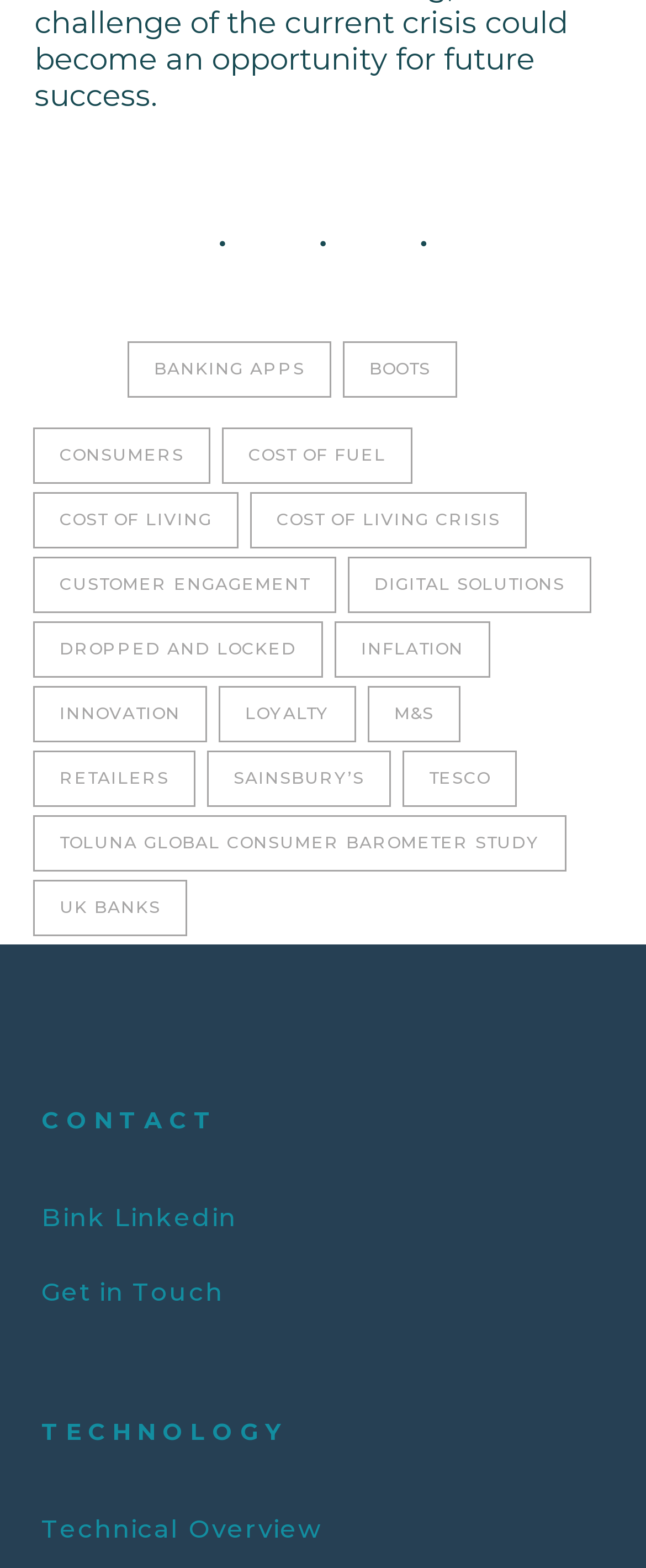Identify the bounding box coordinates for the element you need to click to achieve the following task: "View TOLUNA GLOBAL CONSUMER BAROMETER STUDY". The coordinates must be four float values ranging from 0 to 1, formatted as [left, top, right, bottom].

[0.051, 0.52, 0.877, 0.556]